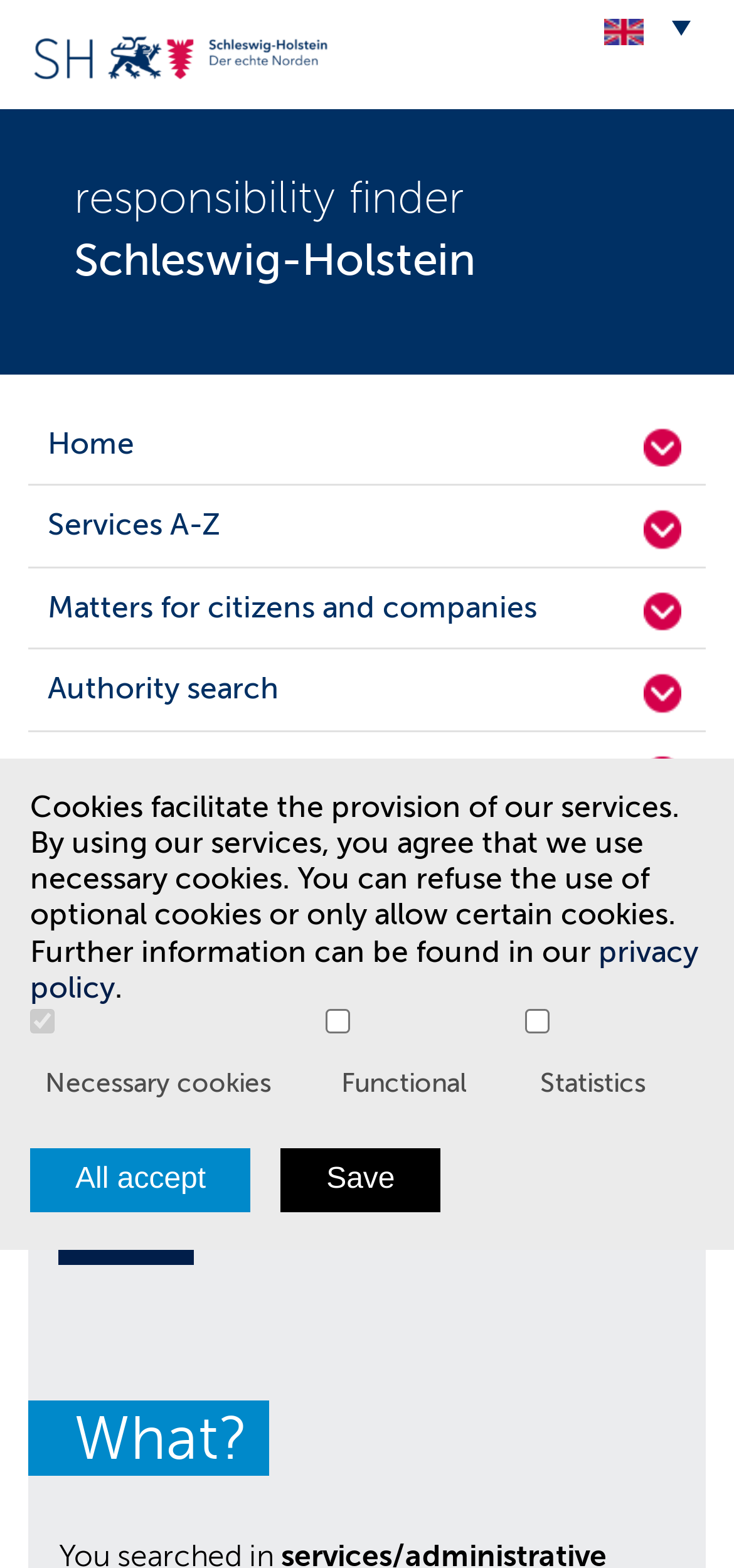Please identify the bounding box coordinates of the region to click in order to complete the task: "Click the 'Save' button". The coordinates must be four float numbers between 0 and 1, specified as [left, top, right, bottom].

[0.383, 0.732, 0.6, 0.773]